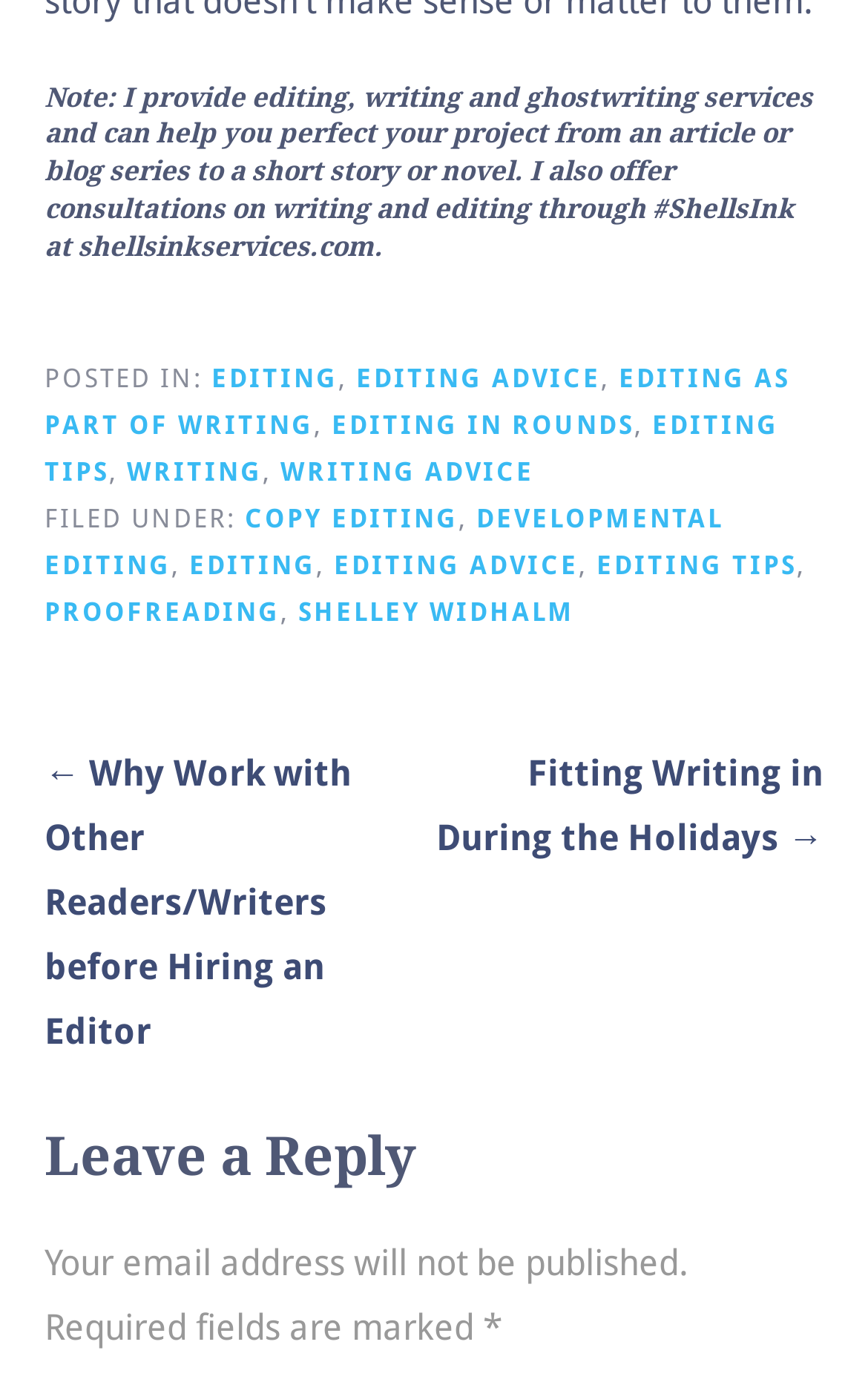What is the name of the author?
Please ensure your answer is as detailed and informative as possible.

The name of the author is Shelley Widhalm, as mentioned in the link 'SHELLEY WIDHALM' in the footer section of the webpage.